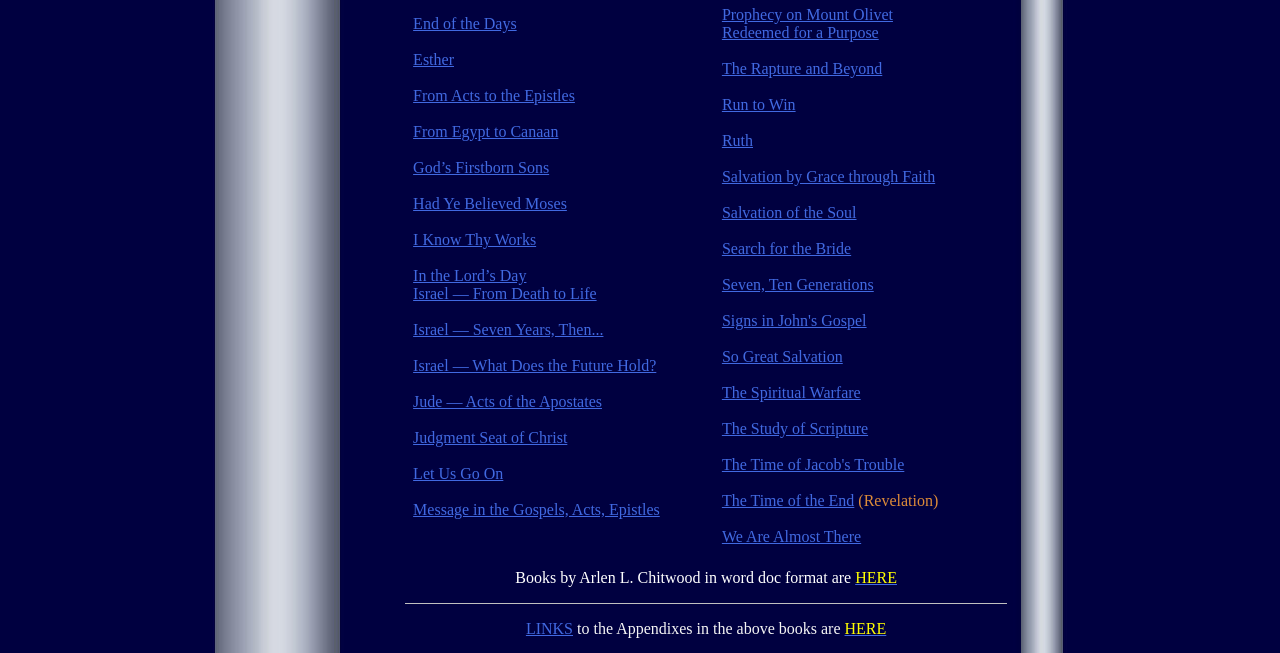Locate the bounding box coordinates for the element described below: "LINKS". The coordinates must be four float values between 0 and 1, formatted as [left, top, right, bottom].

[0.411, 0.949, 0.448, 0.975]